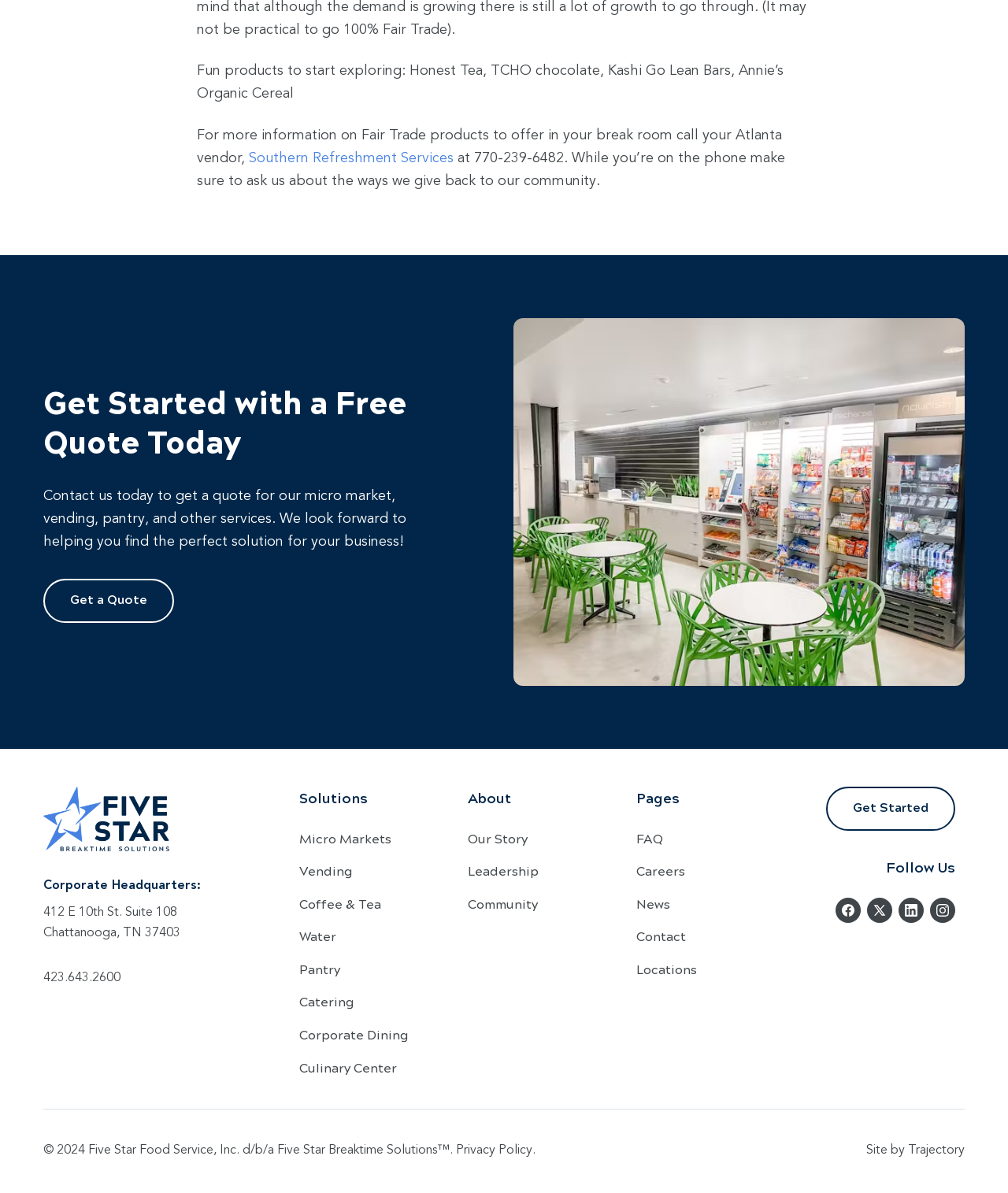Provide the bounding box coordinates of the area you need to click to execute the following instruction: "Explore micro market solutions".

[0.297, 0.694, 0.415, 0.711]